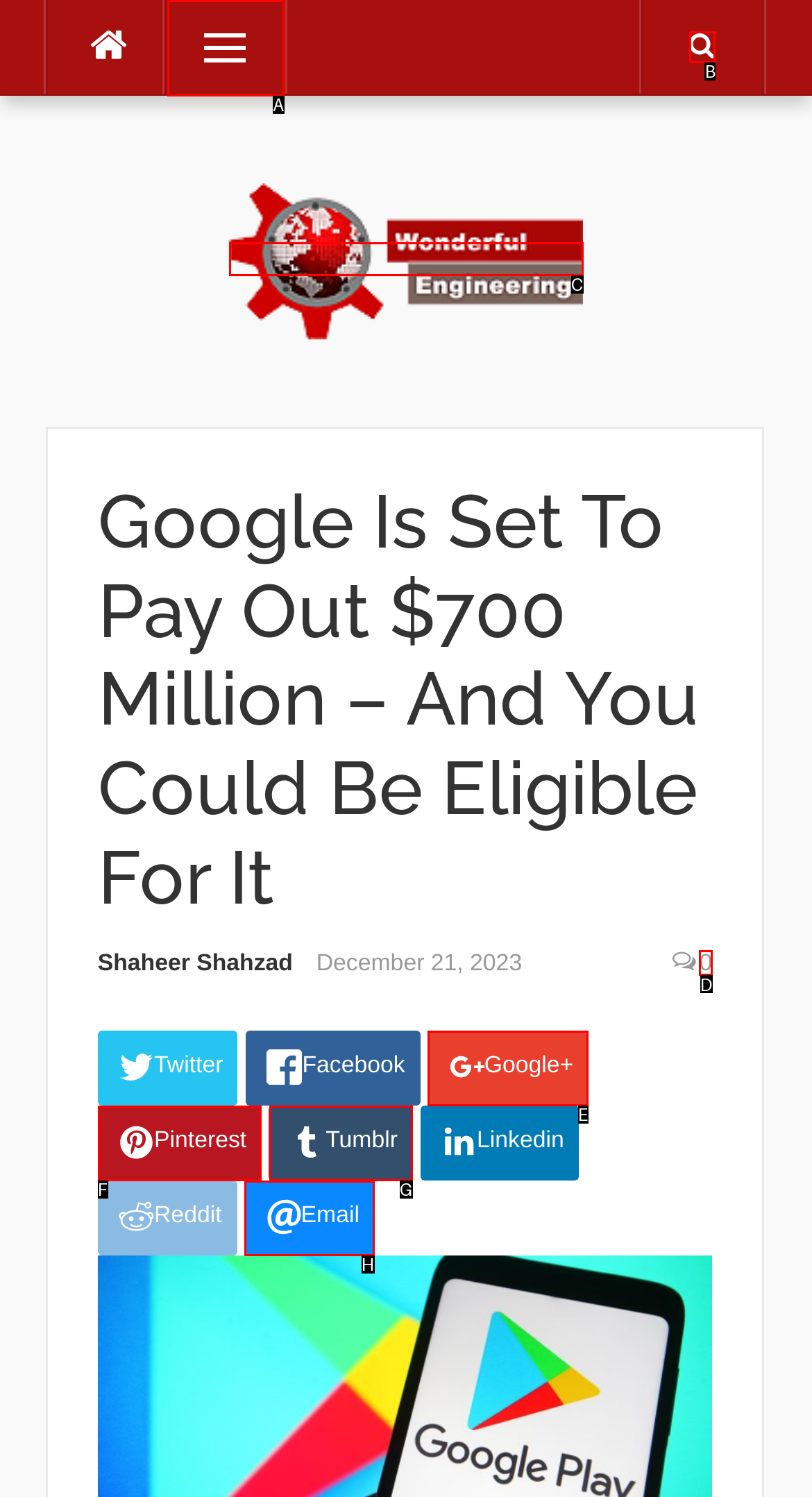Match the following description to the correct HTML element: title="Wonderful Engineering" Indicate your choice by providing the letter.

C